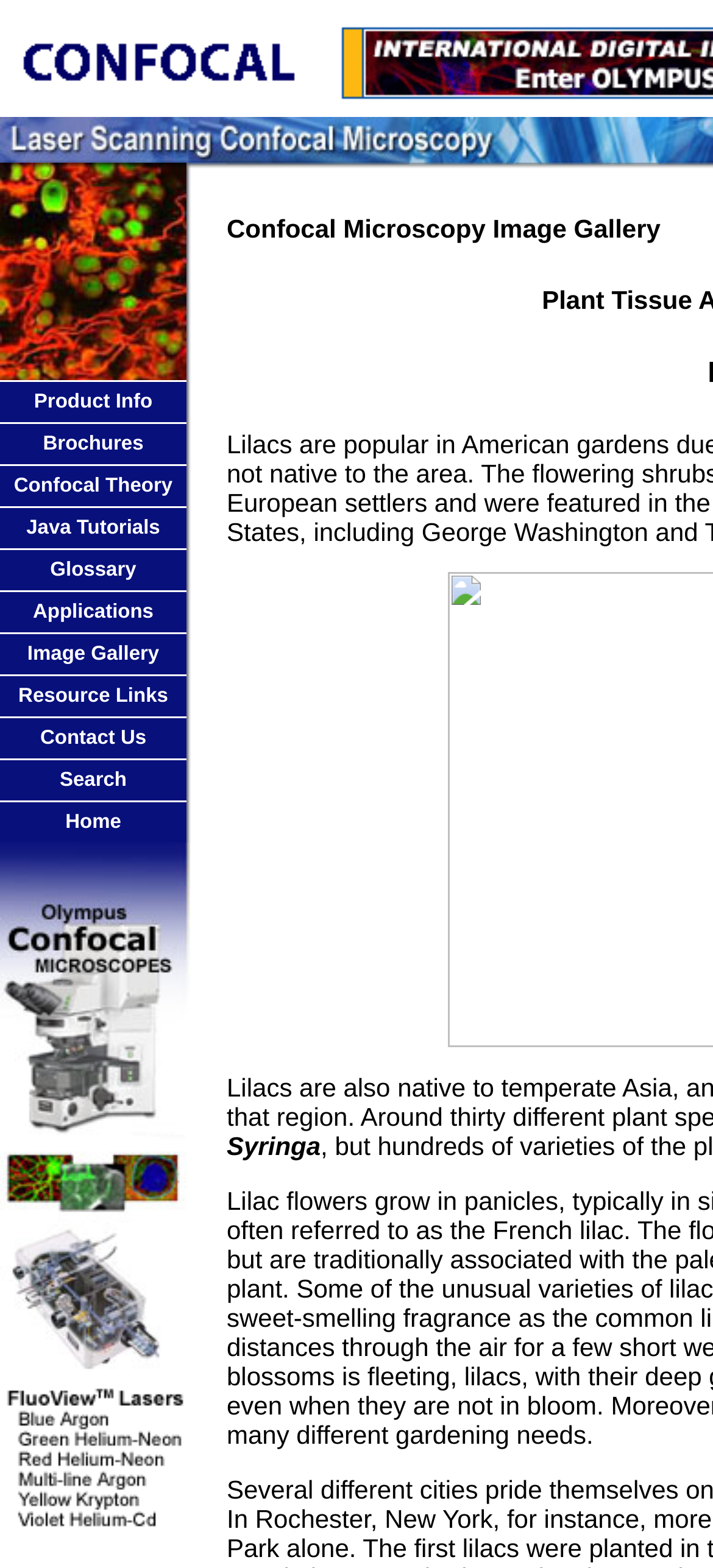Pinpoint the bounding box coordinates of the element to be clicked to execute the instruction: "Contact Us".

[0.056, 0.464, 0.205, 0.478]